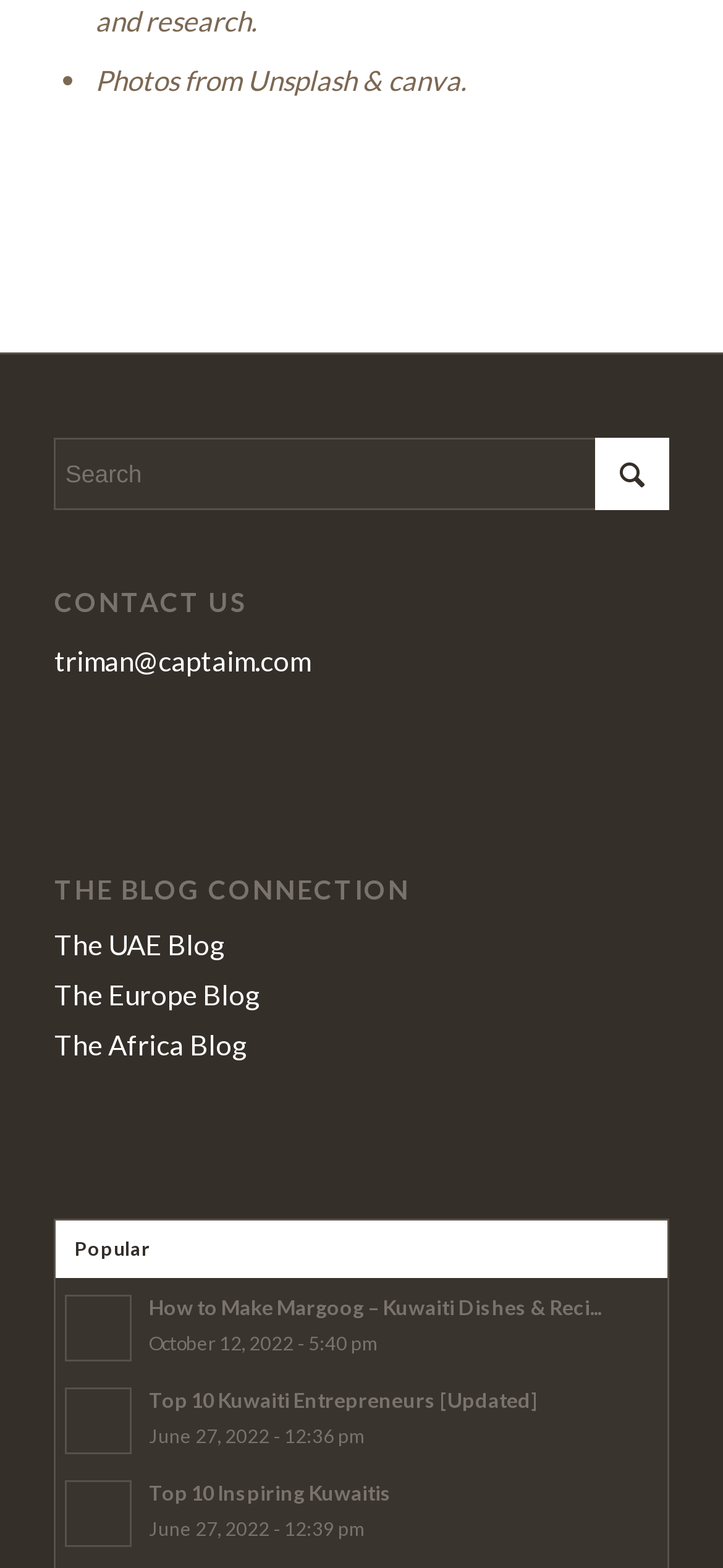Please indicate the bounding box coordinates for the clickable area to complete the following task: "Click the button". The coordinates should be specified as four float numbers between 0 and 1, i.e., [left, top, right, bottom].

[0.822, 0.279, 0.925, 0.328]